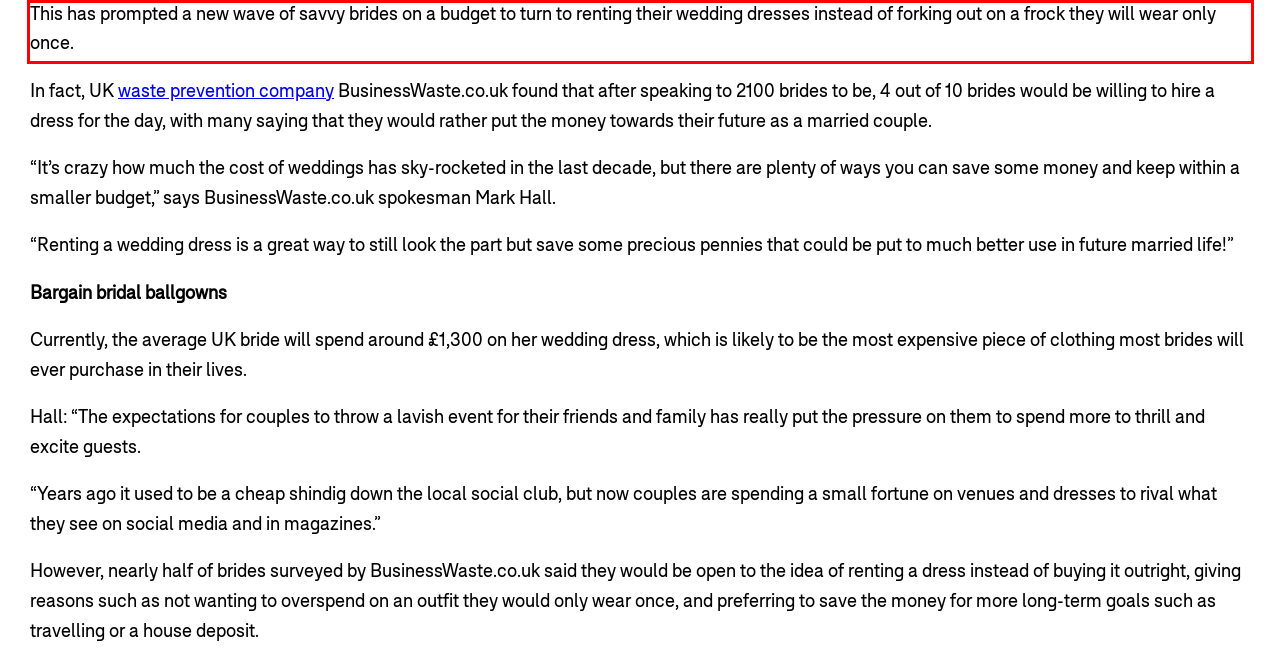Look at the provided screenshot of the webpage and perform OCR on the text within the red bounding box.

This has prompted a new wave of savvy brides on a budget to turn to renting their wedding dresses instead of forking out on a frock they will wear only once.